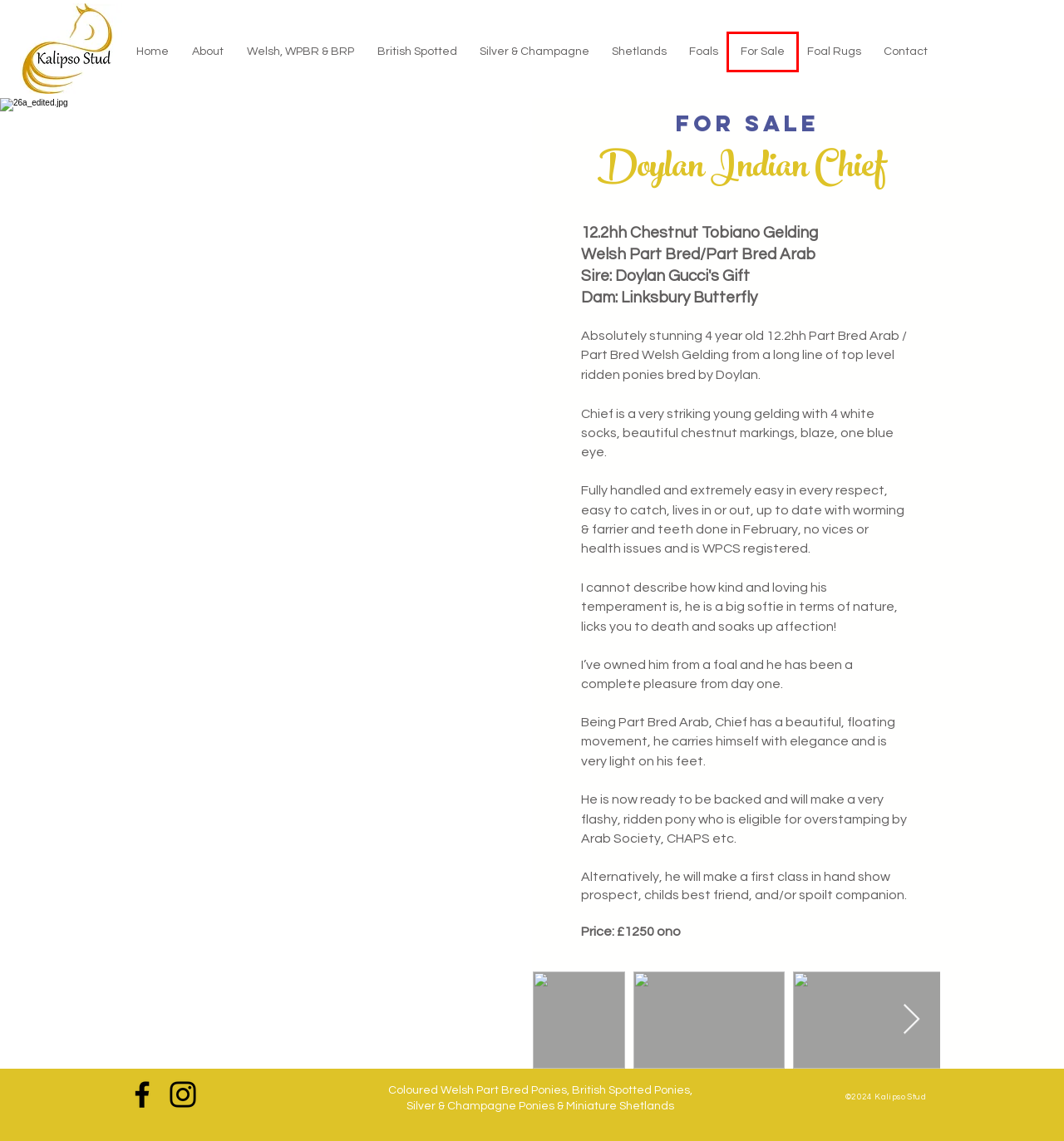Given a screenshot of a webpage with a red bounding box around a UI element, please identify the most appropriate webpage description that matches the new webpage after you click on the element. Here are the candidates:
A. Contact | KALIPSO STUD
B. Shetland Ponies | KALIPSO STUD
C. Foal Rugs For Sale | KALIPSO STUD
D. Silver & Champagne Ponies | KALIPSO STUD
E. About | KALIPSO STUD
F. Coloured Welsh Part Breds & Spotted Ponies | Silver Ponies & Miniature Shetlands | Kalipso Stud
G. Welsh & Coloured Welsh Part Bred Ponies | KALIPSO STUD
H. Ponies For Sale | KALIPSO STUD

H